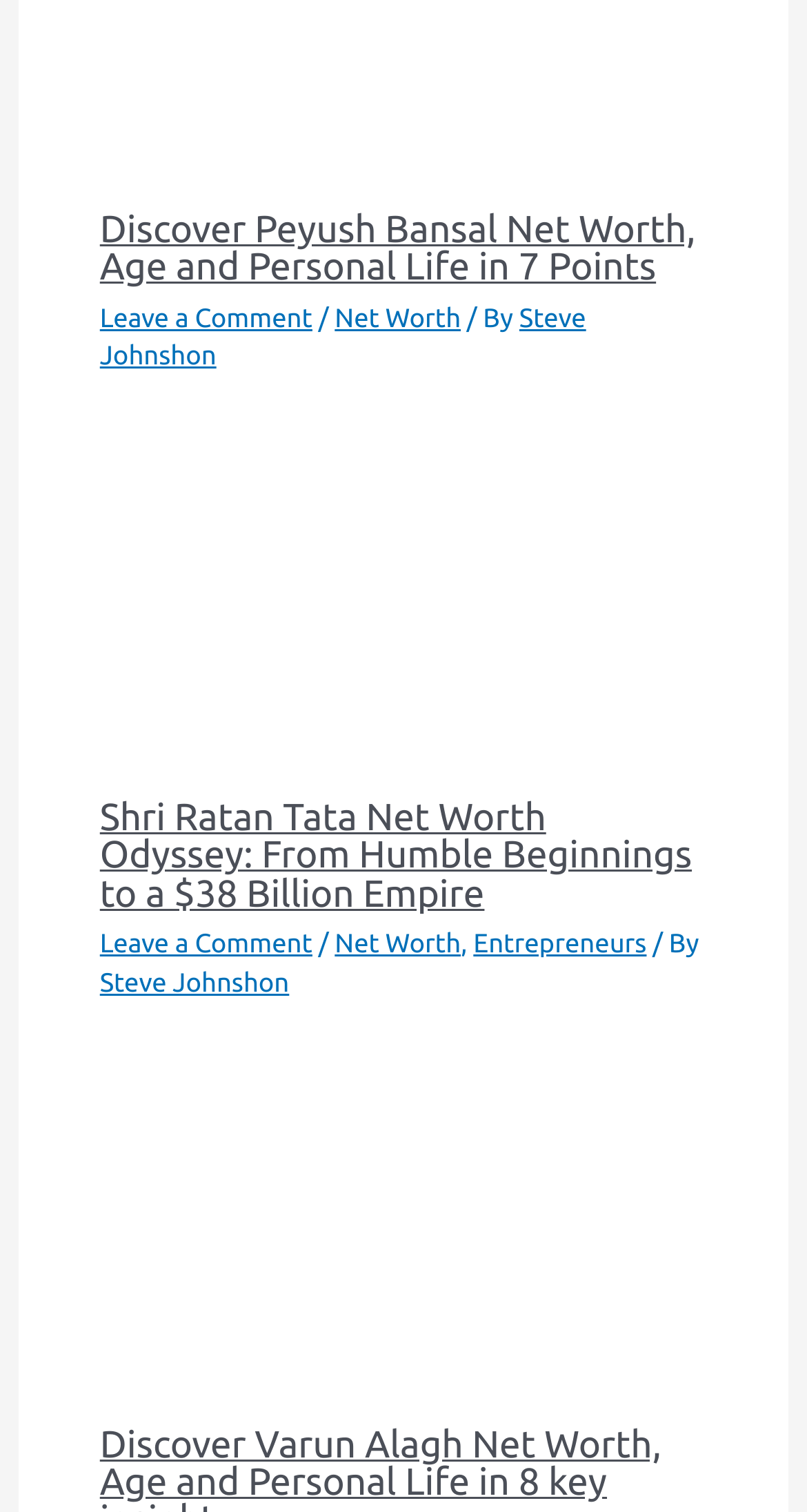What is the topic of the first article?
Answer the question with a single word or phrase by looking at the picture.

Peyush Bansal Net Worth